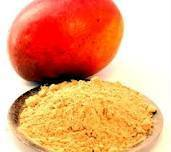Thoroughly describe the content and context of the image.

This image features a vibrant, ripe mango placed next to a small dish containing yellow spray-dried mango powder. The powder appears fine and has a rich, golden hue, indicative of the fruit's natural sweetness and flavor. The mango, with its smooth skin transitioning from green to a deep orange-red, highlights its freshness and readiness for consumption. This combination visually represents the product "Spray Dried Mango Powder," which is available for purchase at prices ranging from 260.00 to 800.00 INR per kilogram. The product is noted for its vibrant color, sour taste, and is derived from organically cultivated mangoes, offering a healthy and flavorful ingredient for various culinary uses.